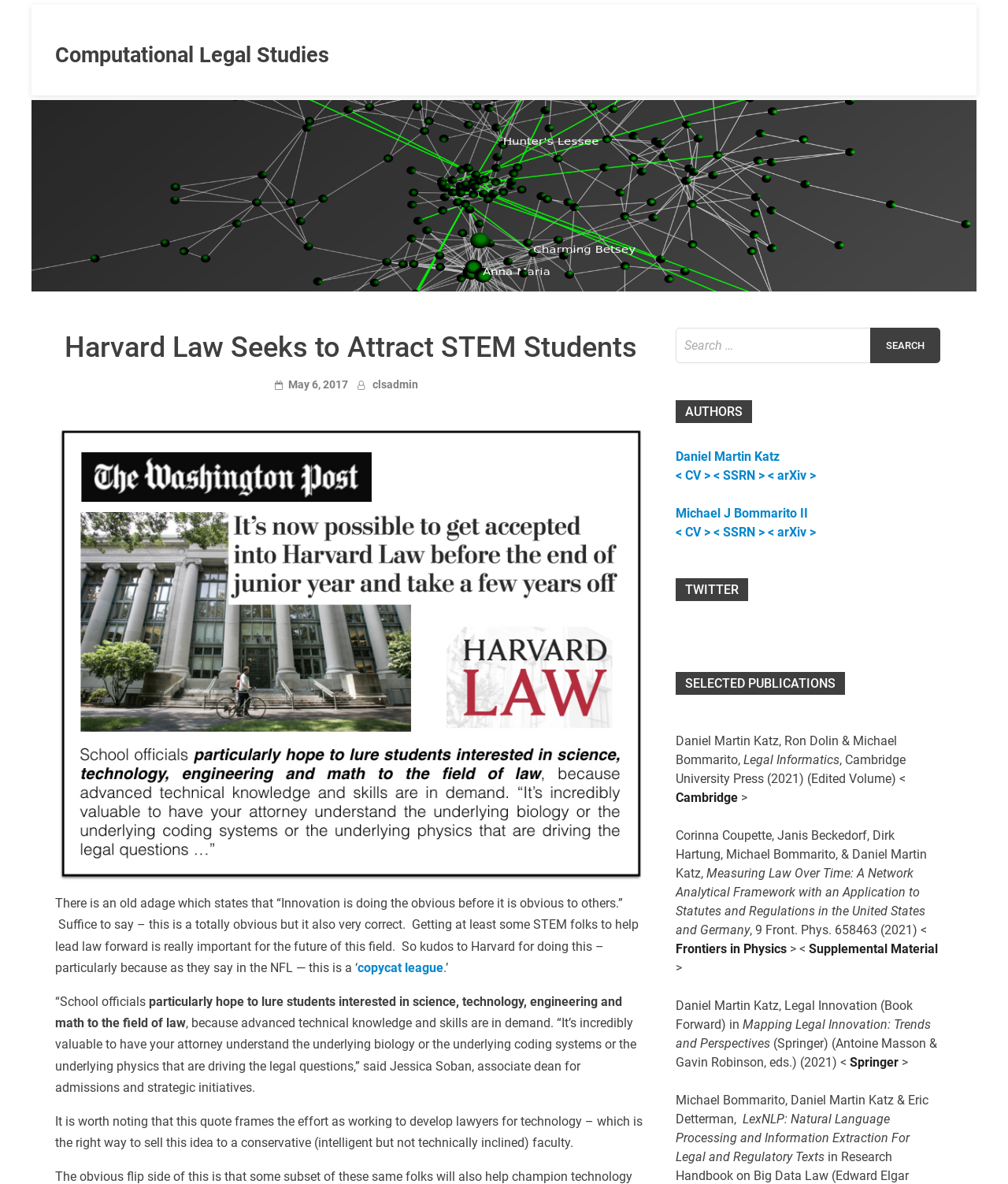Identify and generate the primary title of the webpage.

Harvard Law Seeks to Attract STEM Students